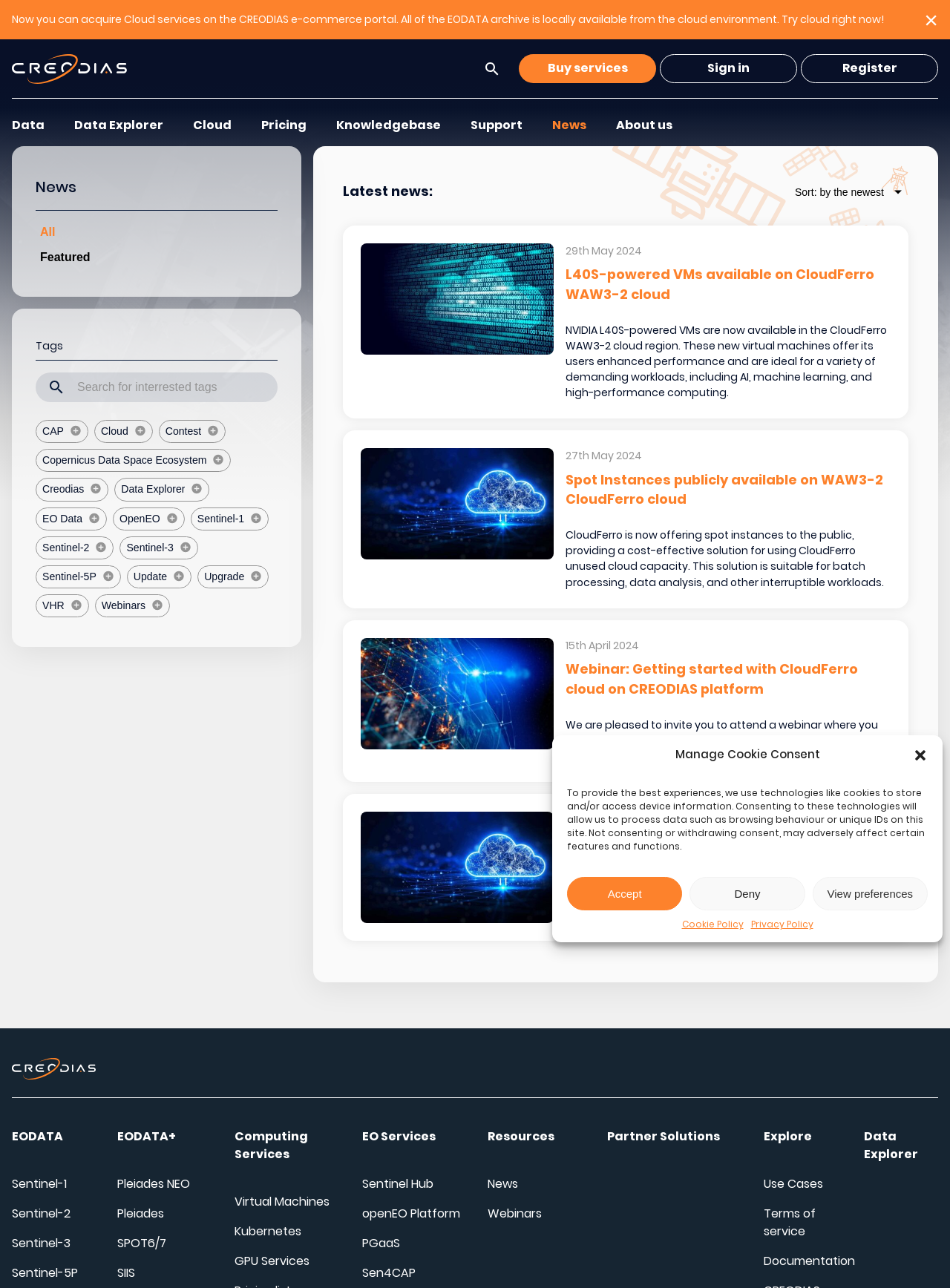Give a concise answer using one word or a phrase to the following question:
What is the purpose of the 'Clear search icon' button?

To clear search